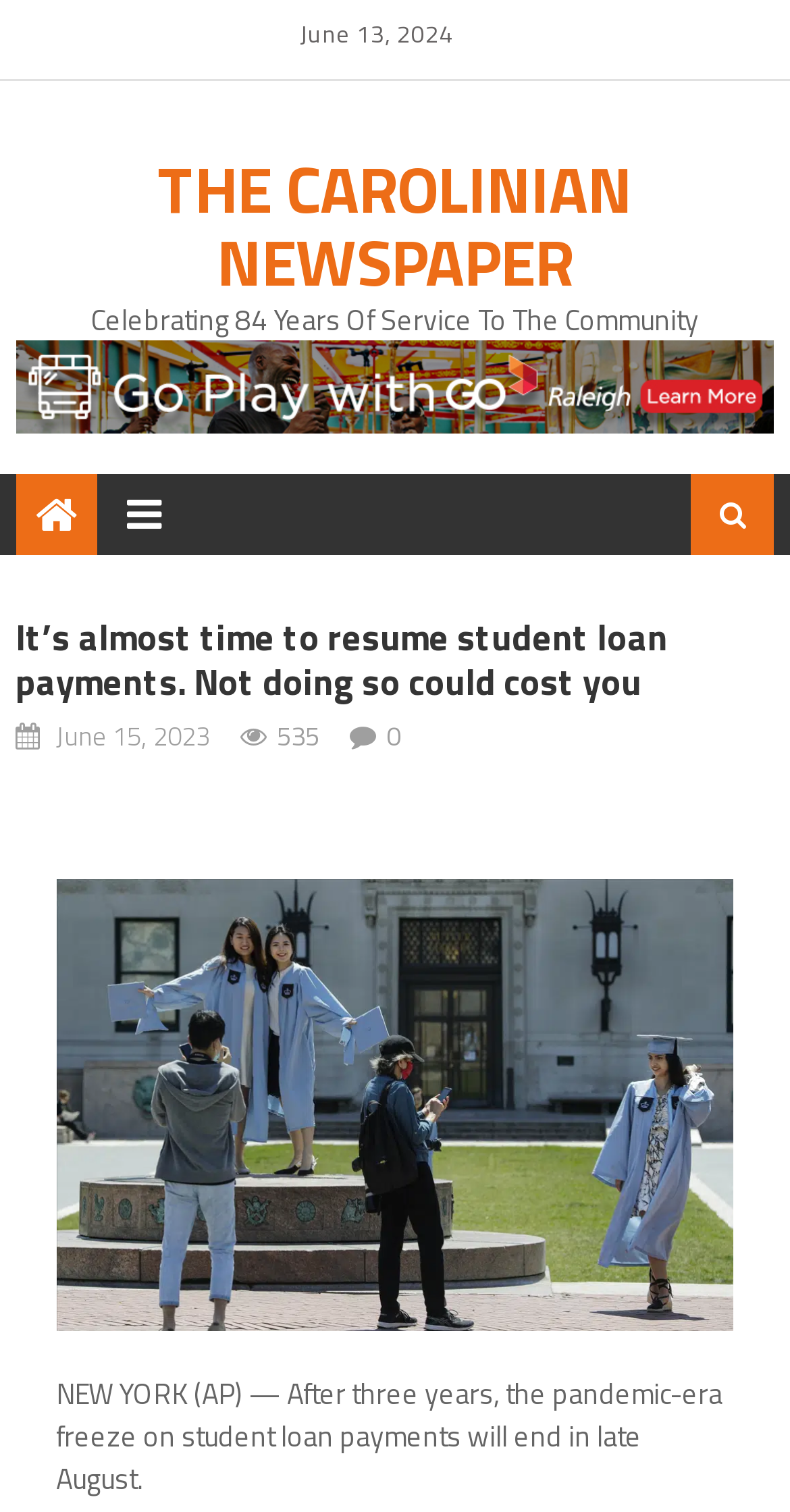Ascertain the bounding box coordinates for the UI element detailed here: "June 15, 2023June 14, 2023". The coordinates should be provided as [left, top, right, bottom] with each value being a float between 0 and 1.

[0.071, 0.474, 0.266, 0.5]